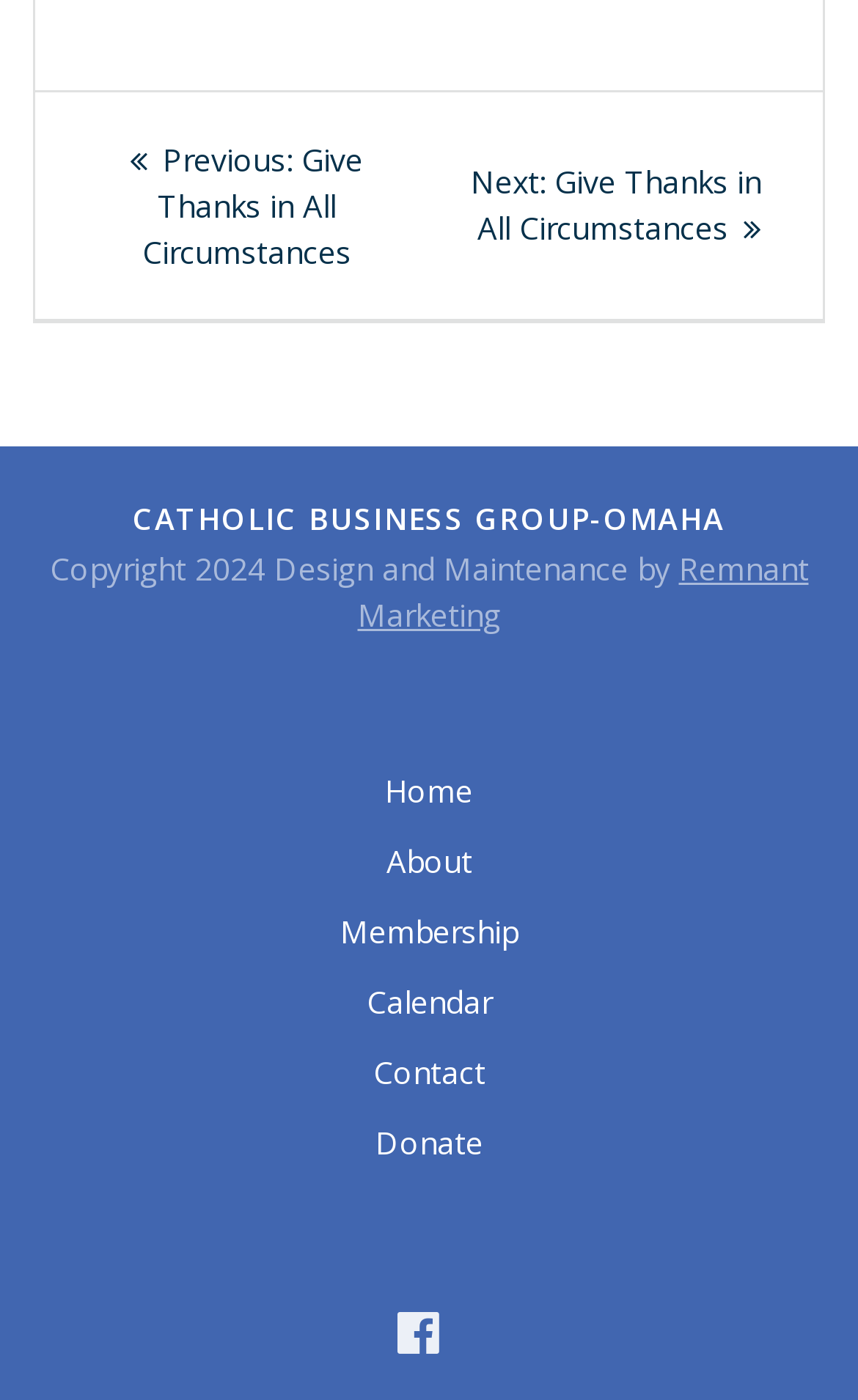Locate the bounding box coordinates of the element that needs to be clicked to carry out the instruction: "check the calendar". The coordinates should be given as four float numbers ranging from 0 to 1, i.e., [left, top, right, bottom].

[0.038, 0.691, 0.962, 0.741]